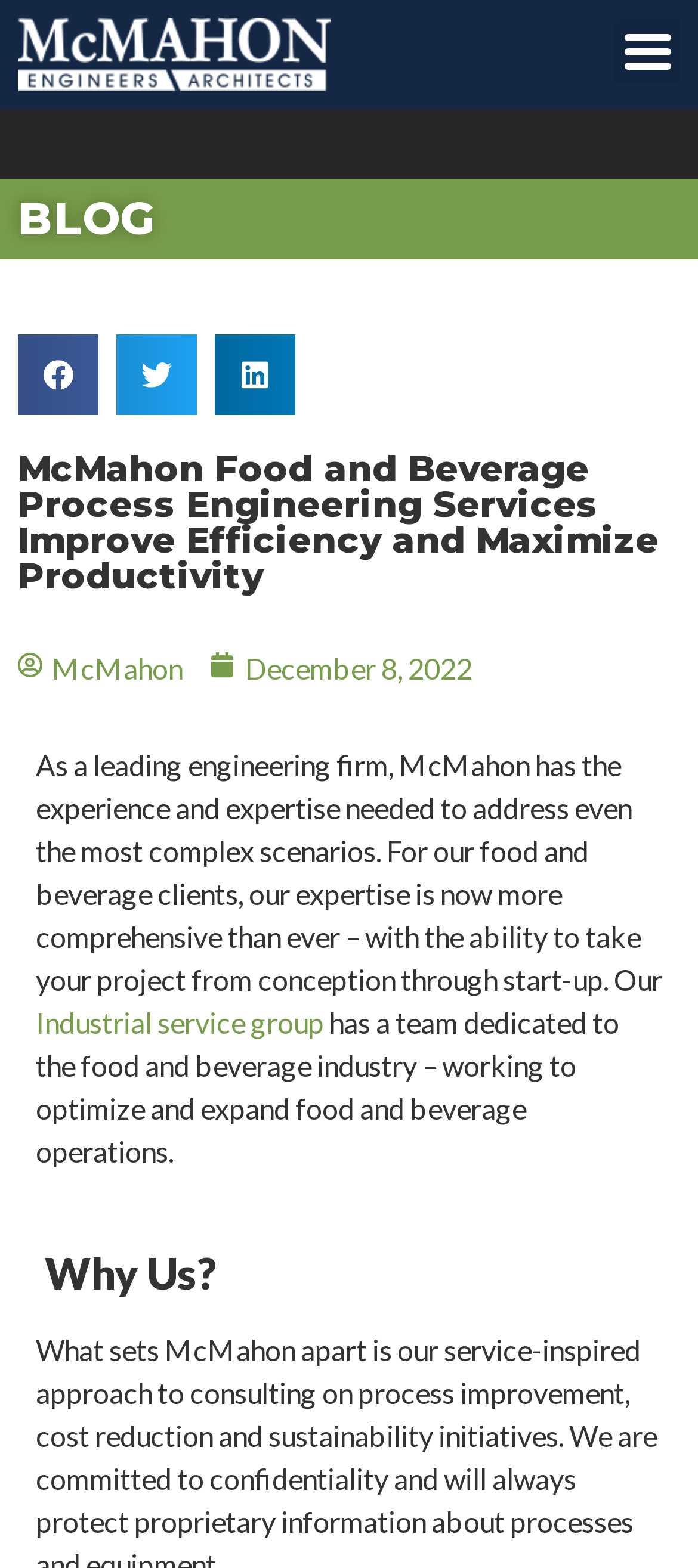Please answer the following question using a single word or phrase: 
What is the purpose of McMahon's team in the food and beverage industry?

Optimize and expand operations